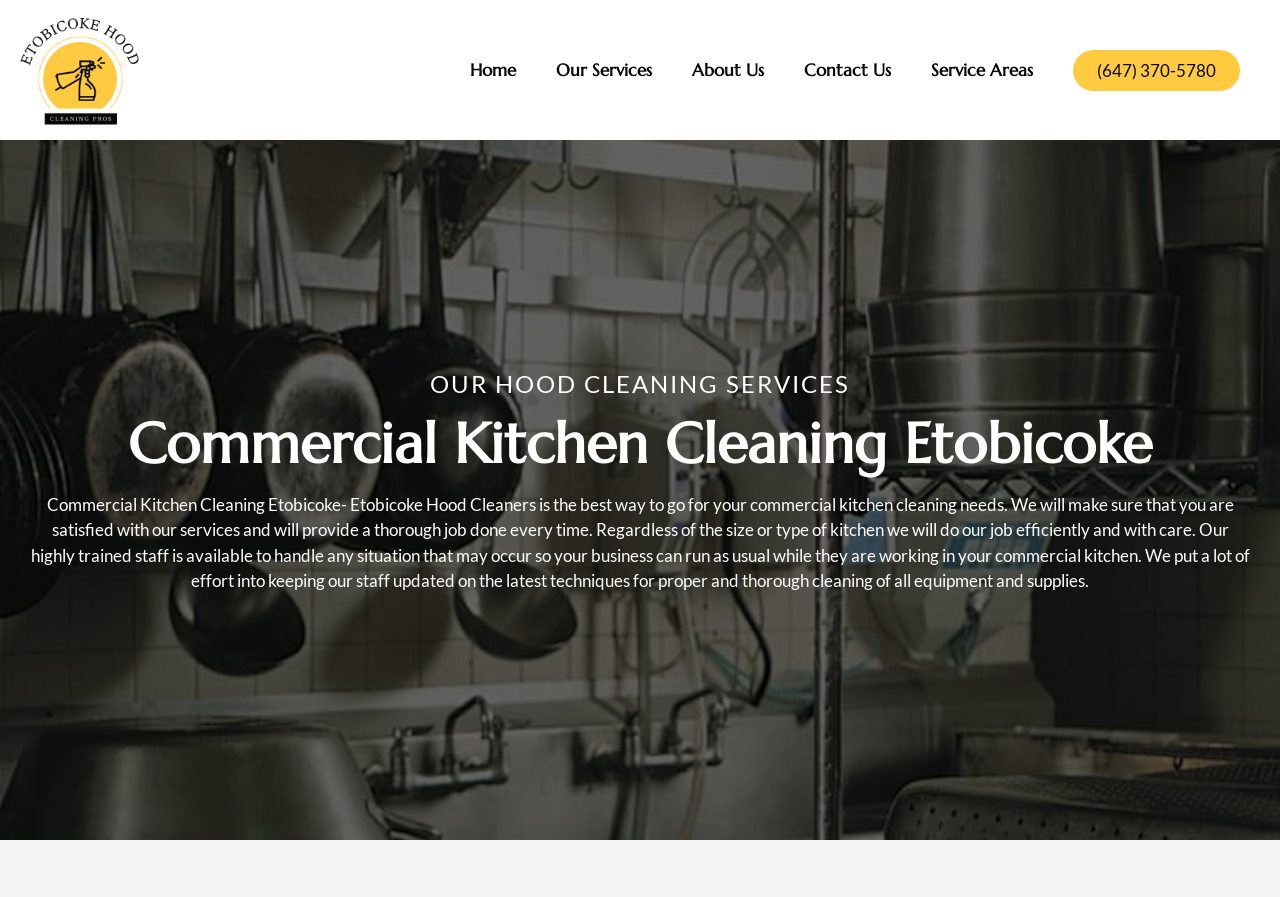Identify the bounding box for the given UI element using the description provided. Coordinates should be in the format (top-left x, top-left y, bottom-right x, bottom-right y) and must be between 0 and 1. Here is the description: Contact Us

[0.613, 0.052, 0.712, 0.104]